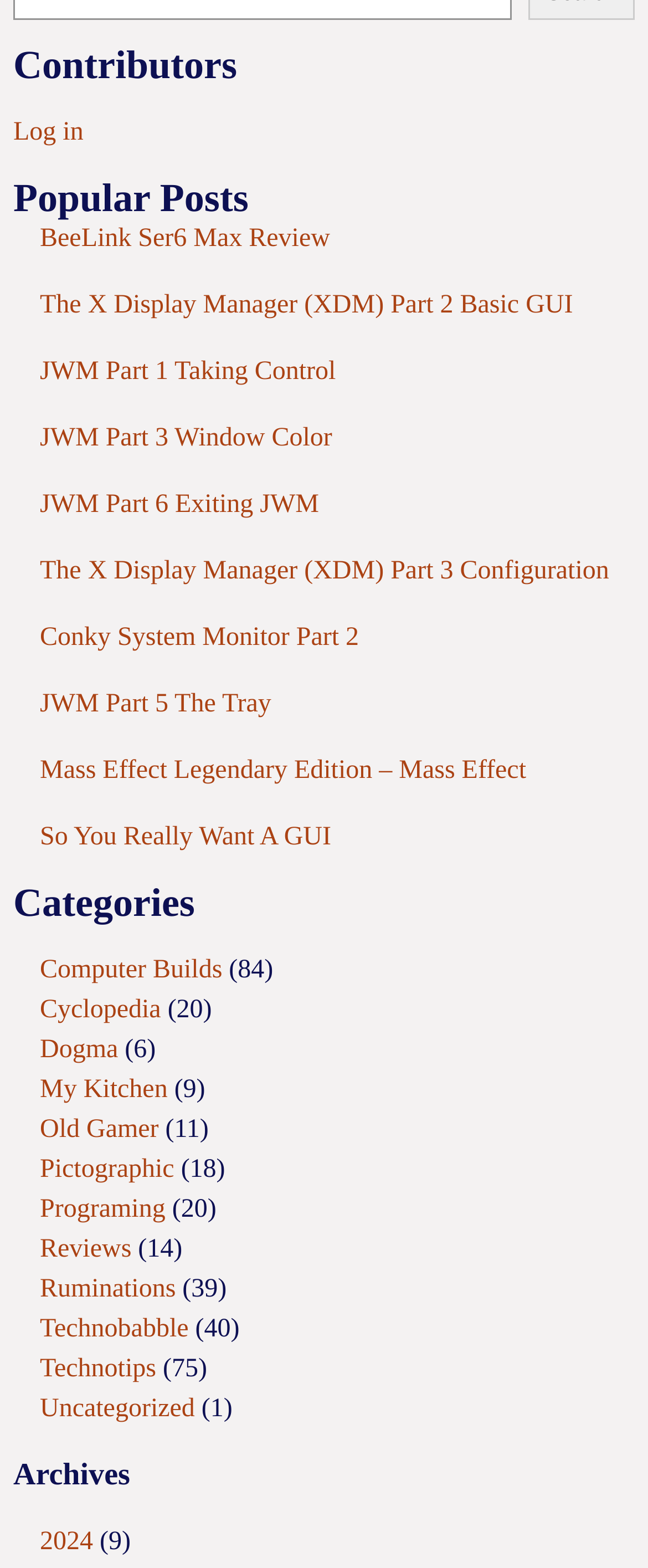What is the category with the most posts?
Please answer the question as detailed as possible.

The category with the most posts is 'Technotips' with 75 posts, which is indicated by the StaticText '(75)' next to the link.